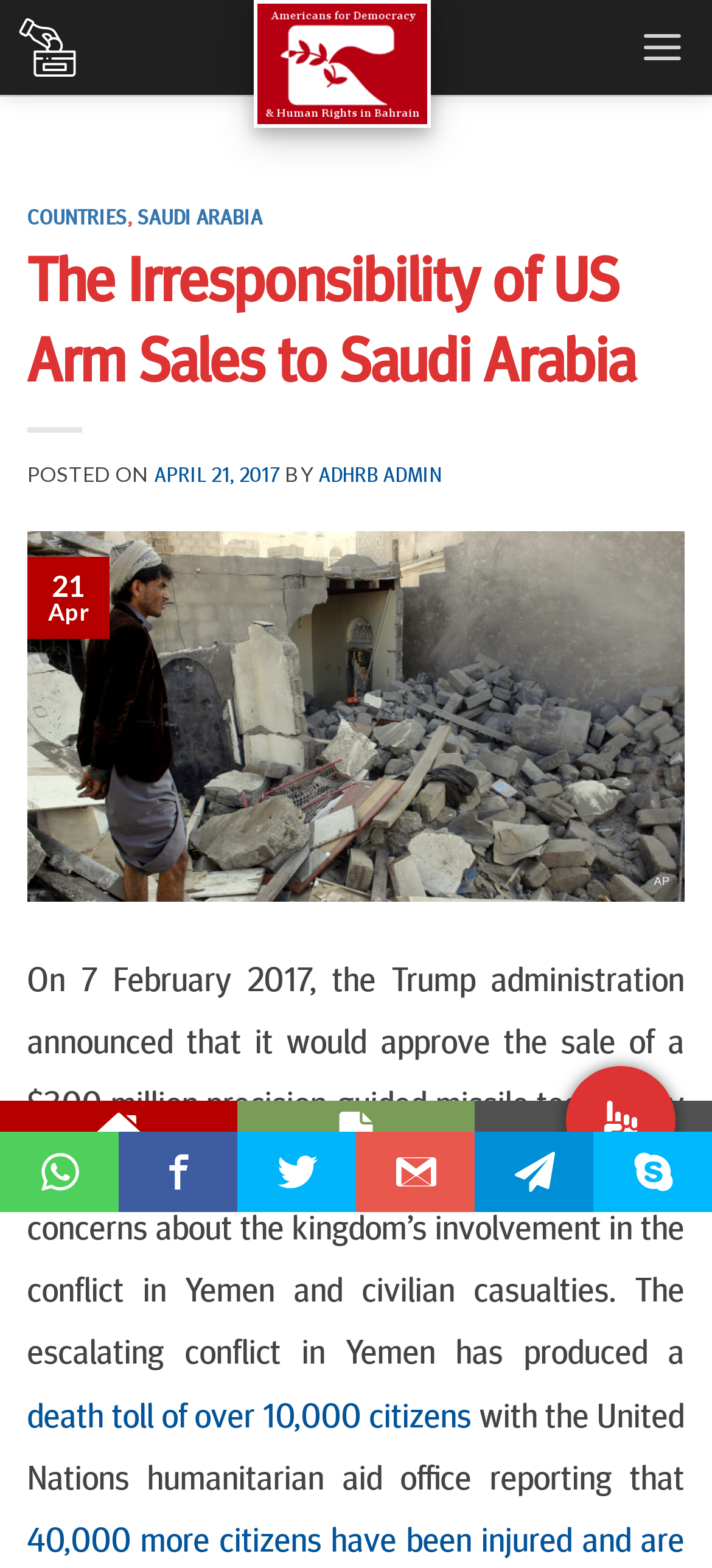Pinpoint the bounding box coordinates of the element you need to click to execute the following instruction: "Click the Donate link". The bounding box should be represented by four float numbers between 0 and 1, in the format [left, top, right, bottom].

[0.667, 0.706, 1.0, 0.769]